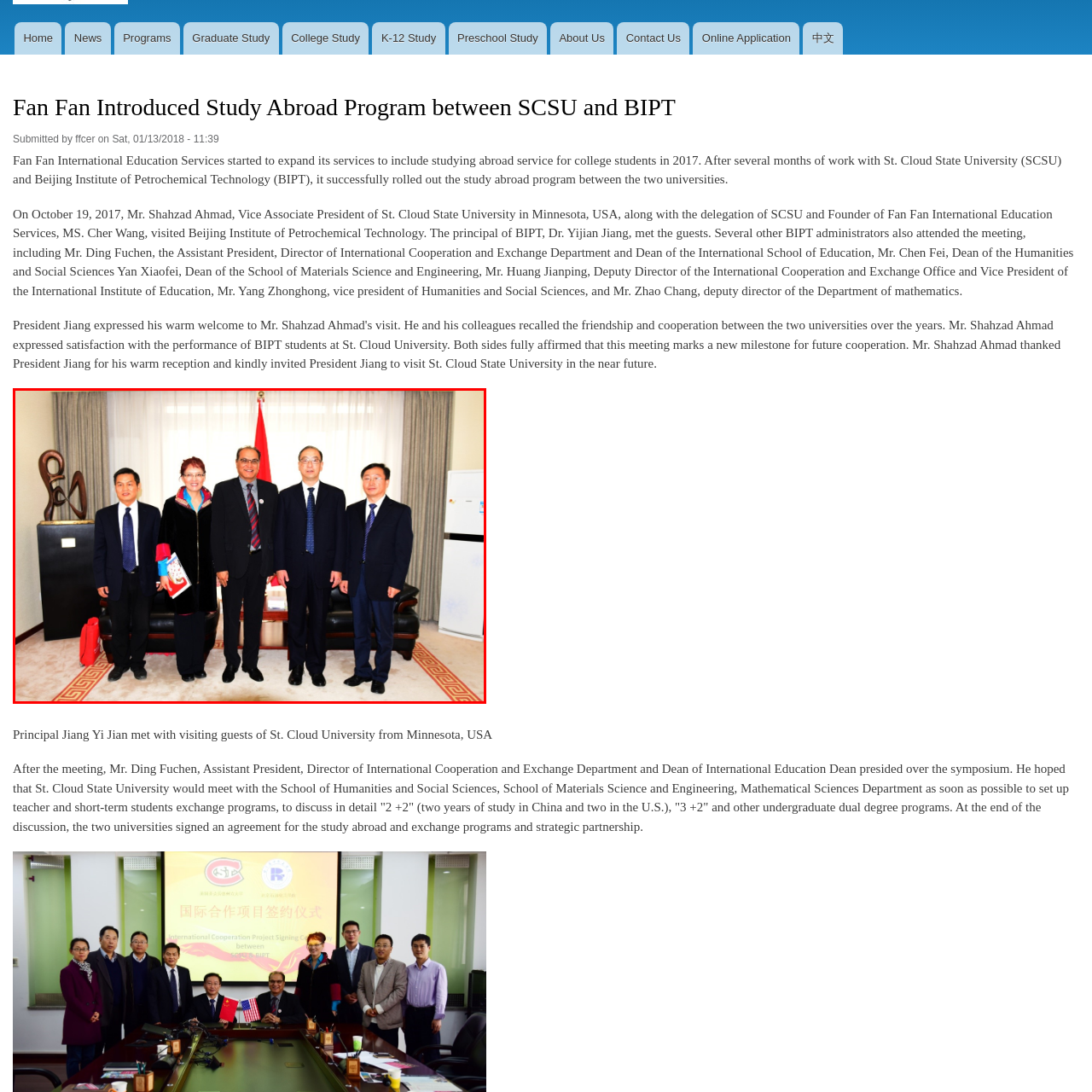Examine the image within the red border and provide a concise answer: What is on the left side of the image?

A modern artwork